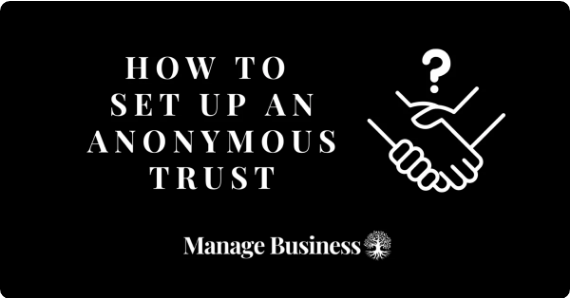Generate a detailed caption that describes the image.

This image presents a visually striking title graphic for the article titled "How to Set Up an Anonymous Trust." The bold white text against a dark background highlights the central theme of establishing a trust while maintaining confidentiality. Accompanying the text is a graphic illustration of a handshake with a question mark, symbolizing the complexities and considerations involved in setting up such a trust. The design also features the logo for "Manage Business," emphasizing the resource's focus on business management and legal guidance. This image serves as an engaging introduction to the topic, inviting readers to explore the accompanying article for detailed insights and steps on creating an anonymous trust.